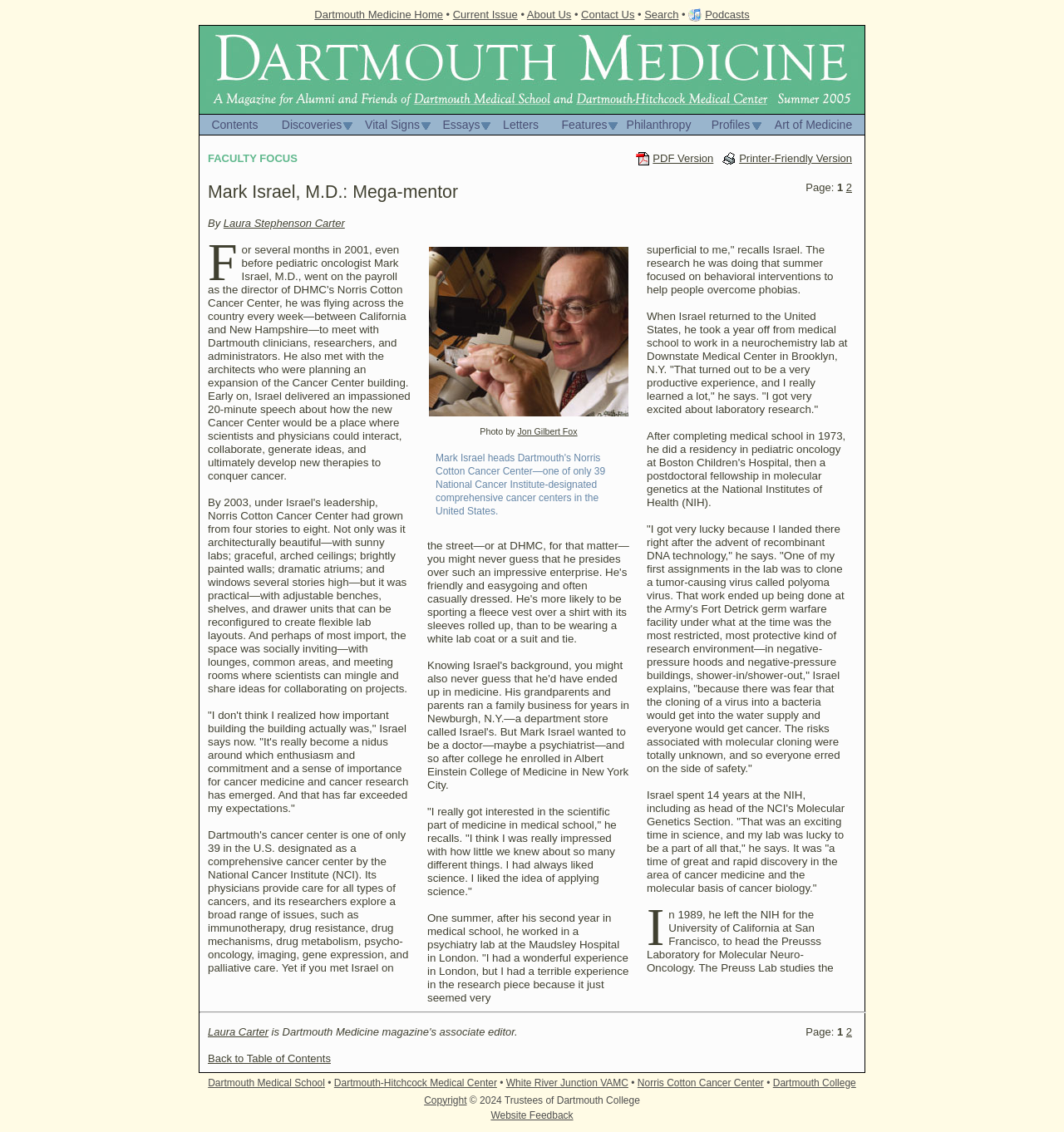Pinpoint the bounding box coordinates of the element to be clicked to execute the instruction: "Read the article by Laura Stephenson Carter".

[0.21, 0.192, 0.324, 0.203]